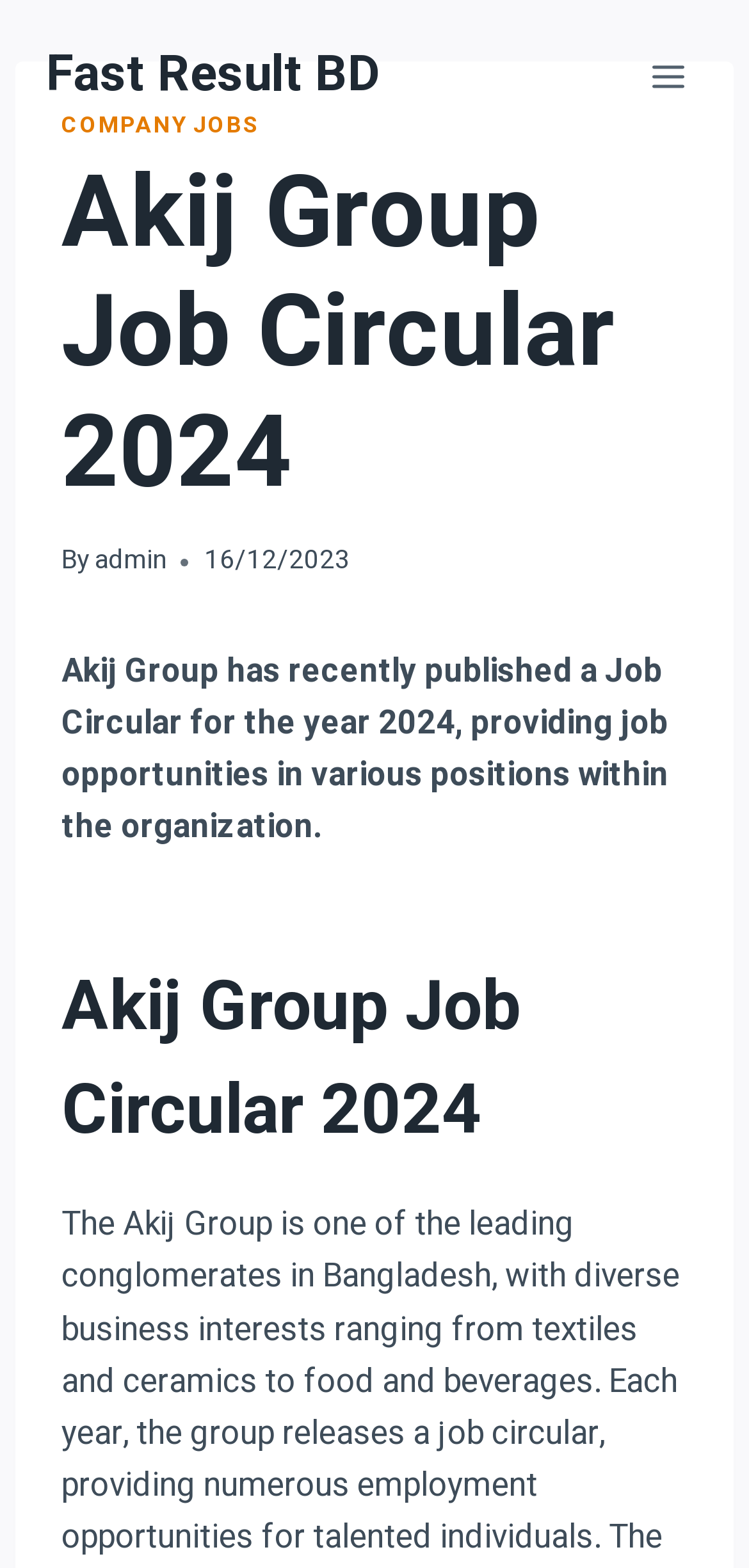Determine the main headline from the webpage and extract its text.

Akij Group Job Circular 2024